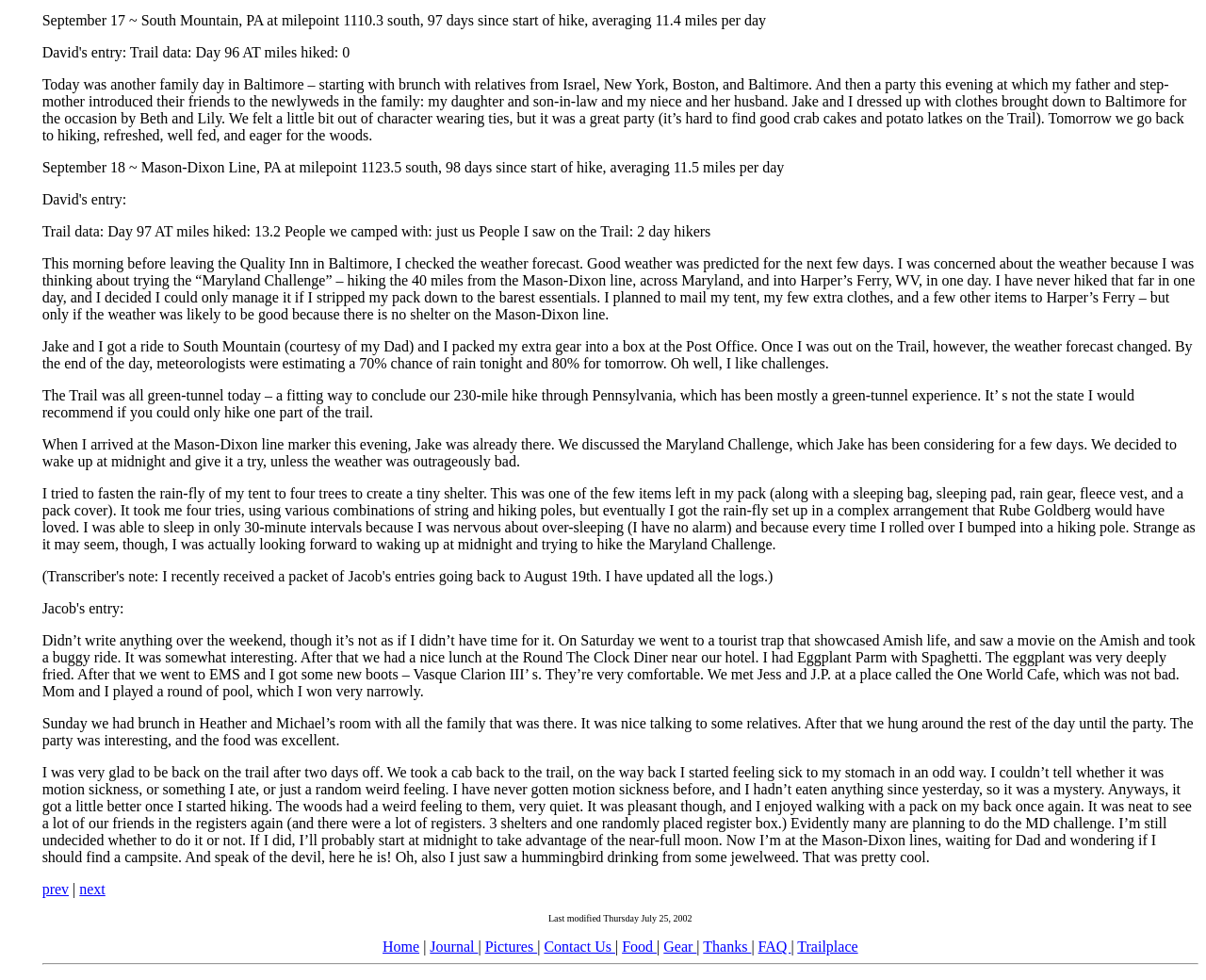What is the name of the diner where the author had lunch?
Refer to the image and provide a thorough answer to the question.

The author had lunch at the Round The Clock Diner, as mentioned in the text 'After that we had a nice lunch at the Round The Clock Diner near our hotel. I had Eggplant Parm with Spaghetti.'